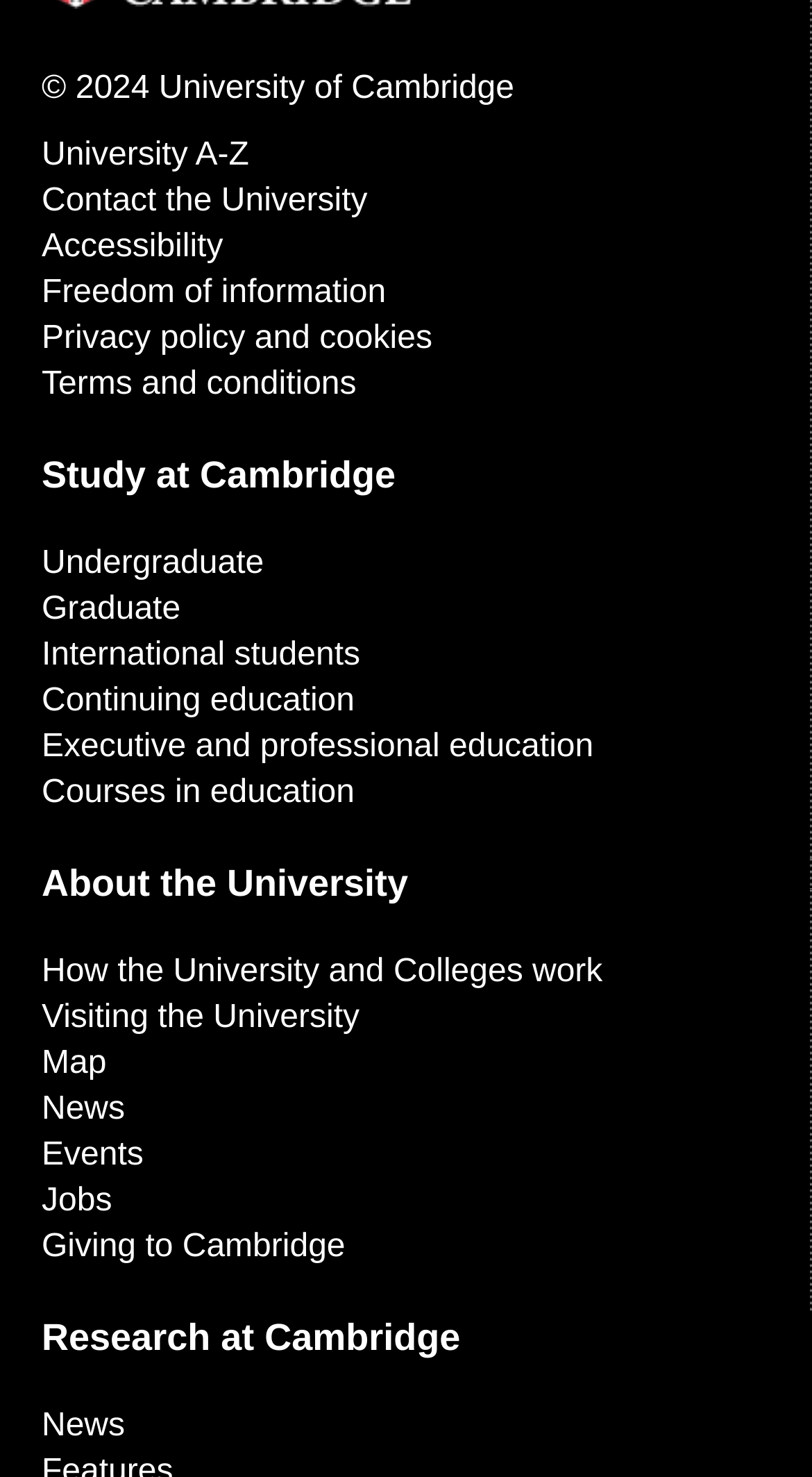Identify the bounding box coordinates for the element that needs to be clicked to fulfill this instruction: "Check News". Provide the coordinates in the format of four float numbers between 0 and 1: [left, top, right, bottom].

[0.051, 0.954, 0.154, 0.978]